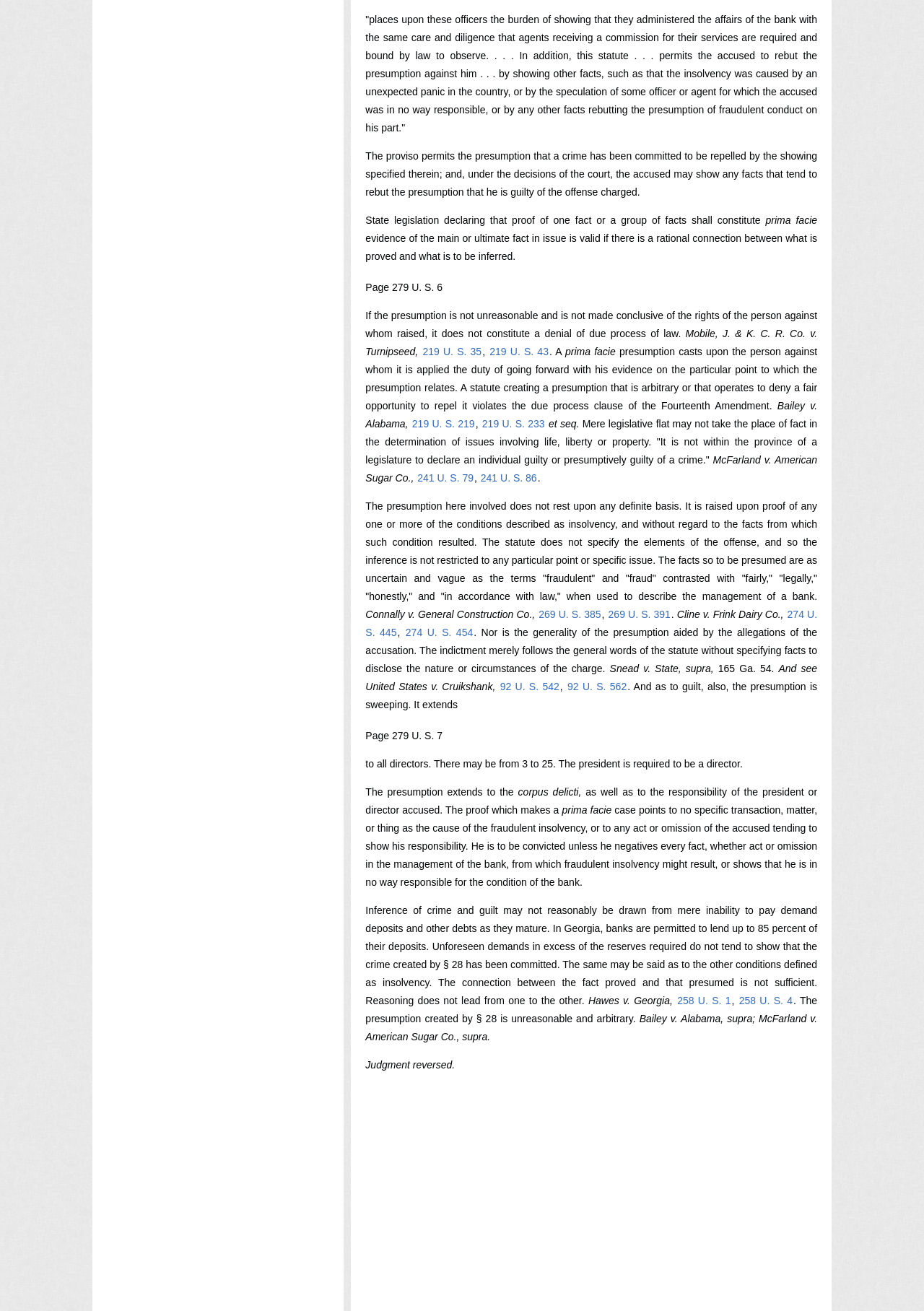Identify the bounding box coordinates of the clickable region required to complete the instruction: "Explore the 'Food Supplement' topic". The coordinates should be given as four float numbers within the range of 0 and 1, i.e., [left, top, right, bottom].

None